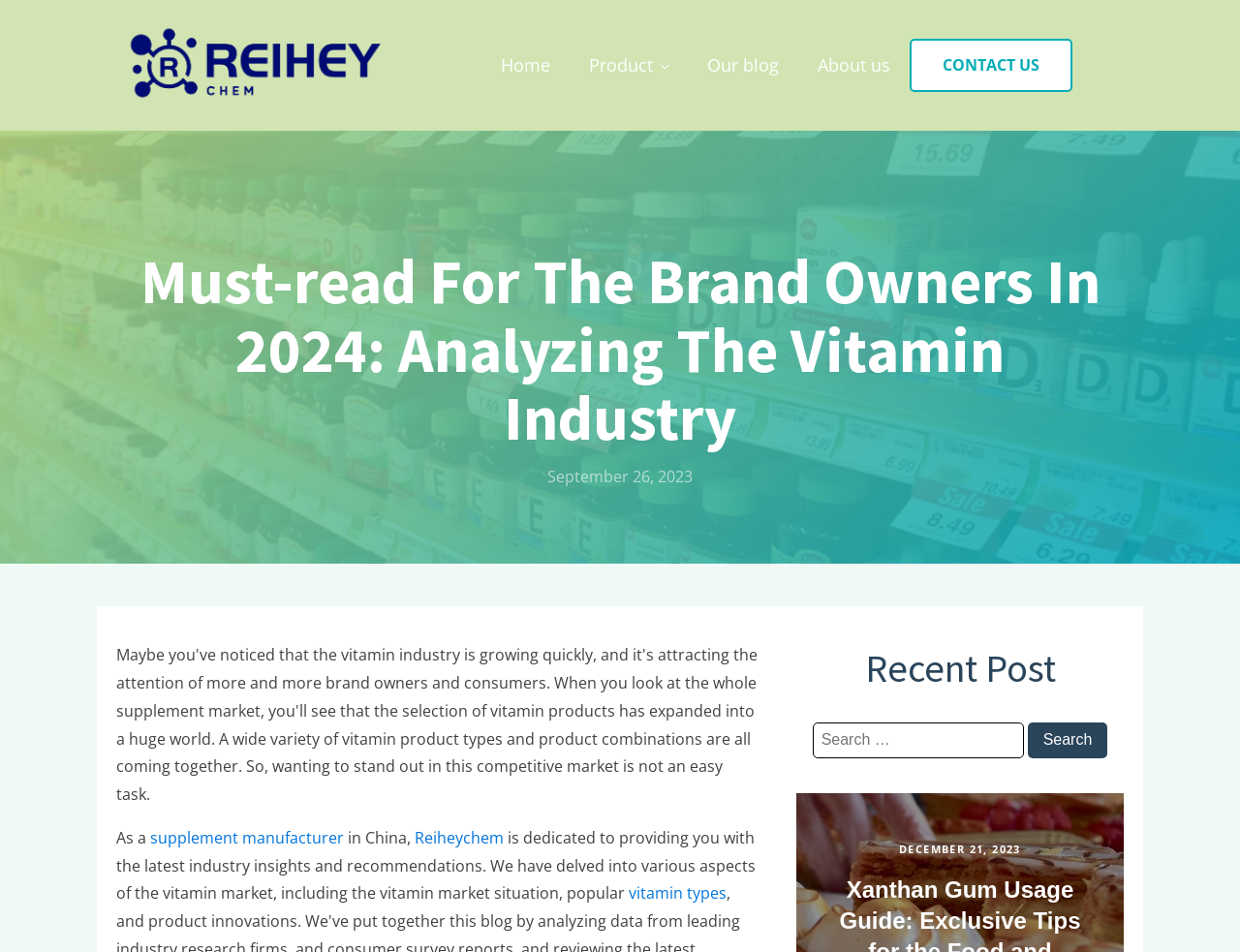Create an elaborate caption that covers all aspects of the webpage.

The webpage appears to be a blog post or article focused on the vitamin industry, specifically targeting brand owners. At the top, there is a navigation menu with five links: "Home", "Product", "Our blog", "About us", and "CONTACT US", aligned horizontally and taking up about half of the screen width.

Below the navigation menu, there is a prominent heading that reads "Must-read For The Brand Owners In 2024: Analyzing The Vitamin Industry", which spans almost the entire screen width.

Following the heading, there is a date "September 26, 2023" displayed. The main content of the webpage starts with a paragraph of text that begins with "As a supplement manufacturer in China, Reiheychem is dedicated to providing you with the latest industry insights and recommendations." The text is divided into several sections, with links to related topics such as "vitamin types" scattered throughout.

On the right side of the page, there is a section labeled "Recent Post" with a search bar and a button below it. The search bar has a placeholder text "Search for:".

At the bottom of the page, there is another date "DECEMBER 21, 2023" displayed. Overall, the webpage has a simple and clean layout, with a focus on presenting information about the vitamin industry to brand owners.